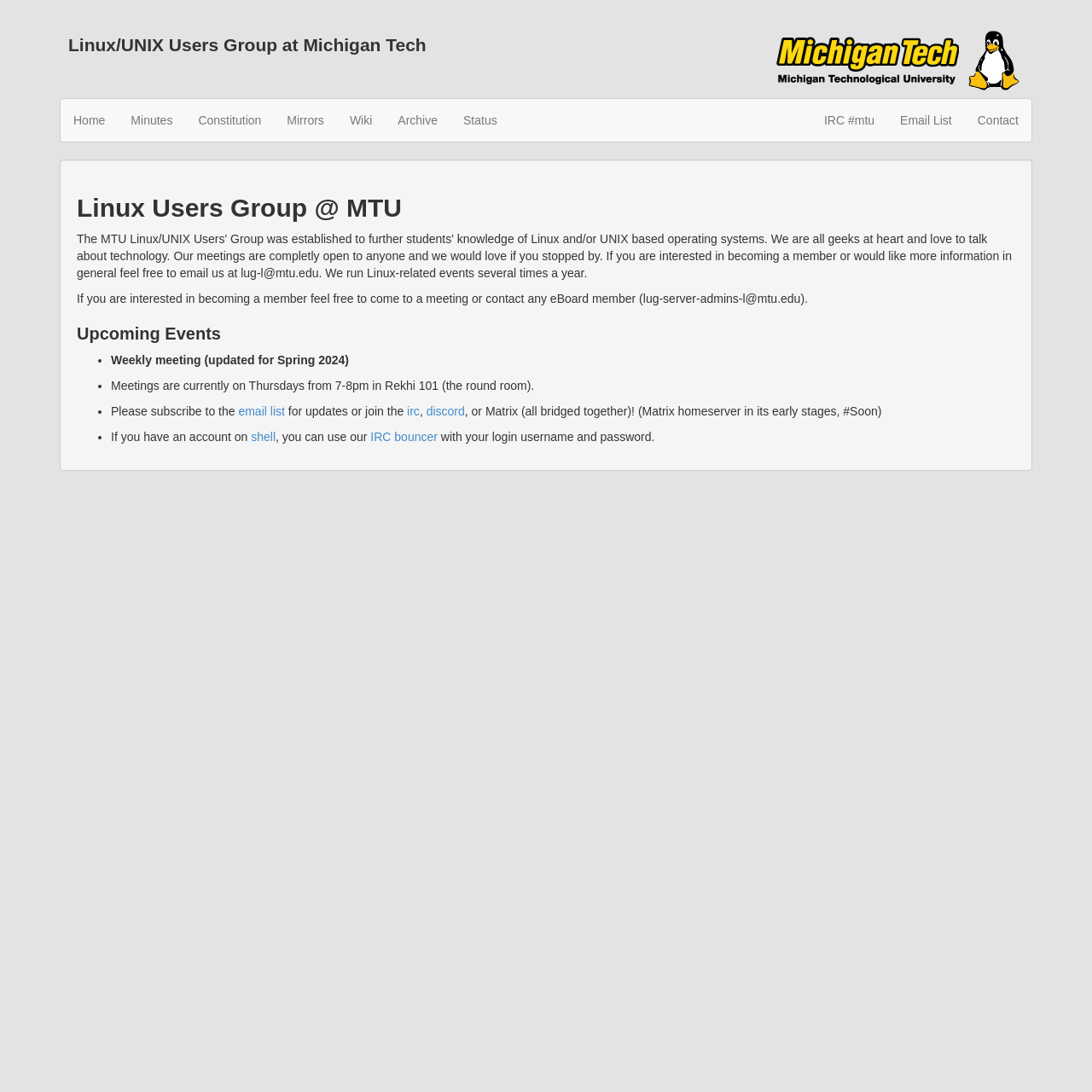Explain the webpage's layout and main content in detail.

The webpage is about the Linux/UNIX Users Group at Michigan Tech. At the top, there is a logo of MTU LUG and a small image of Simple Linux Tux. Below the logo, there is a heading that reads "Linux Users Group @ MTU". 

To the left of the logo, there is a navigation menu with links to "Home", "Minutes", "Constitution", "Mirrors", "Wiki", "Archive", "Status", and more. These links are arranged horizontally and take up about half of the page's width.

Below the navigation menu, there is a paragraph of text that invites users to become members and provides an email address to contact the eBoard members. 

Further down, there is a heading that reads "Upcoming Events". Below this heading, there is a list of three items, each marked with a bullet point. The first item mentions a weekly meeting updated for Spring 2024. The second item provides details about the meeting location and time. The third item encourages users to subscribe to the email list, join the irc, or discord for updates.

At the bottom of the page, there is another paragraph of text that provides information about using the IRC bouncer with a login username and password.